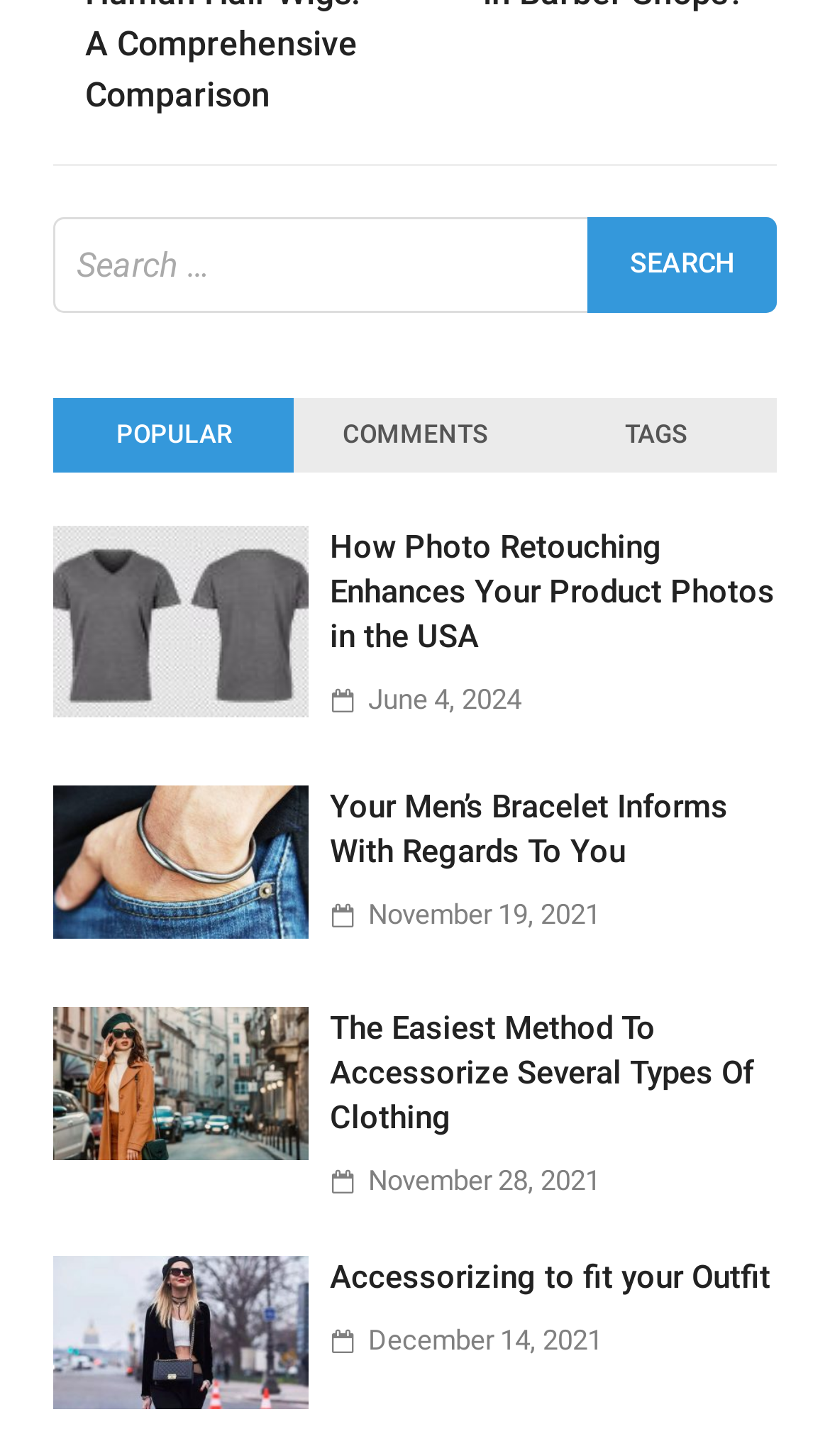Locate the bounding box coordinates of the clickable part needed for the task: "Read the article 'How Photo Retouching Enhances Your Product Photos in the USA'".

[0.397, 0.362, 0.936, 0.454]